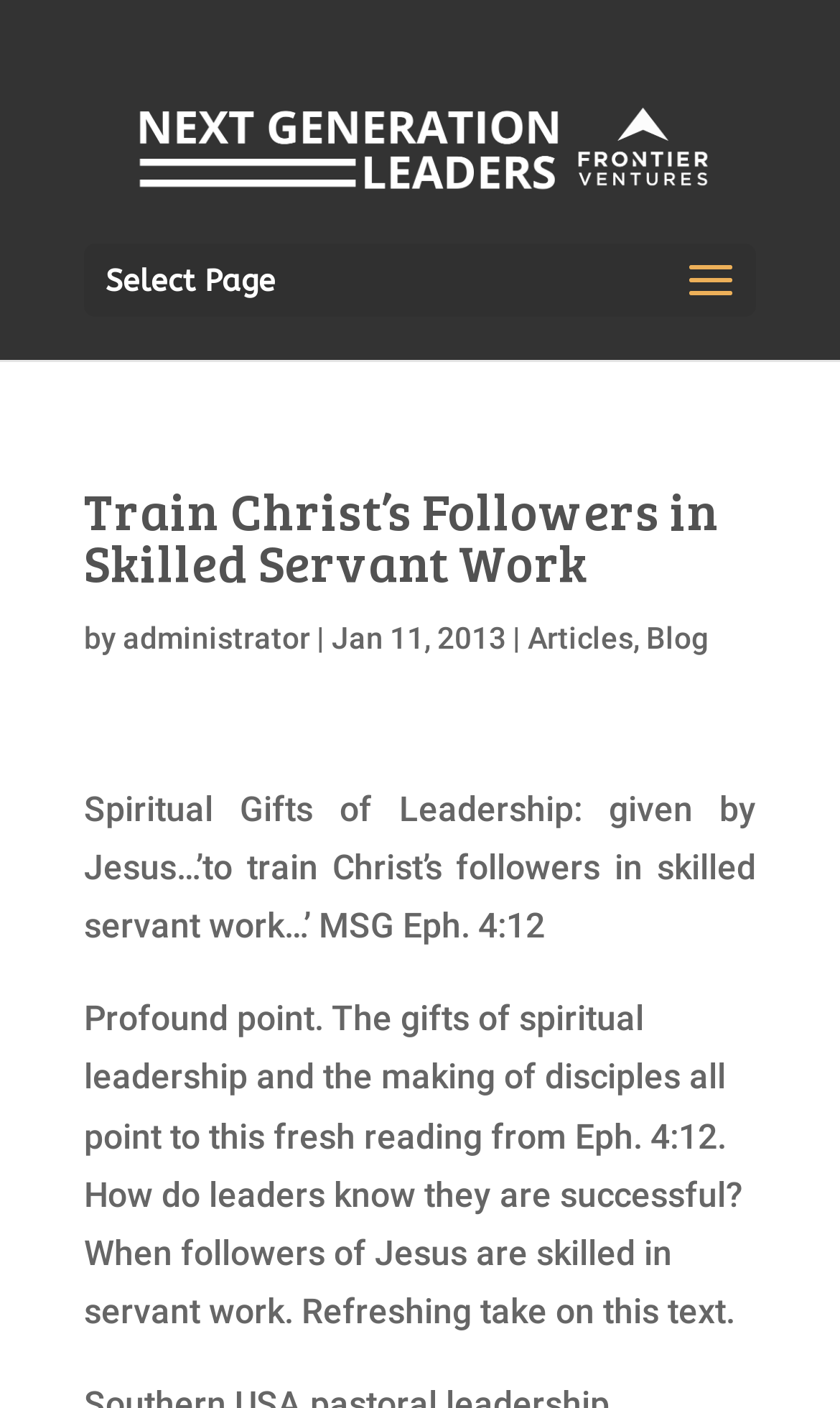Identify the bounding box for the described UI element. Provide the coordinates in (top-left x, top-left y, bottom-right x, bottom-right y) format with values ranging from 0 to 1: Blog

[0.769, 0.442, 0.844, 0.466]